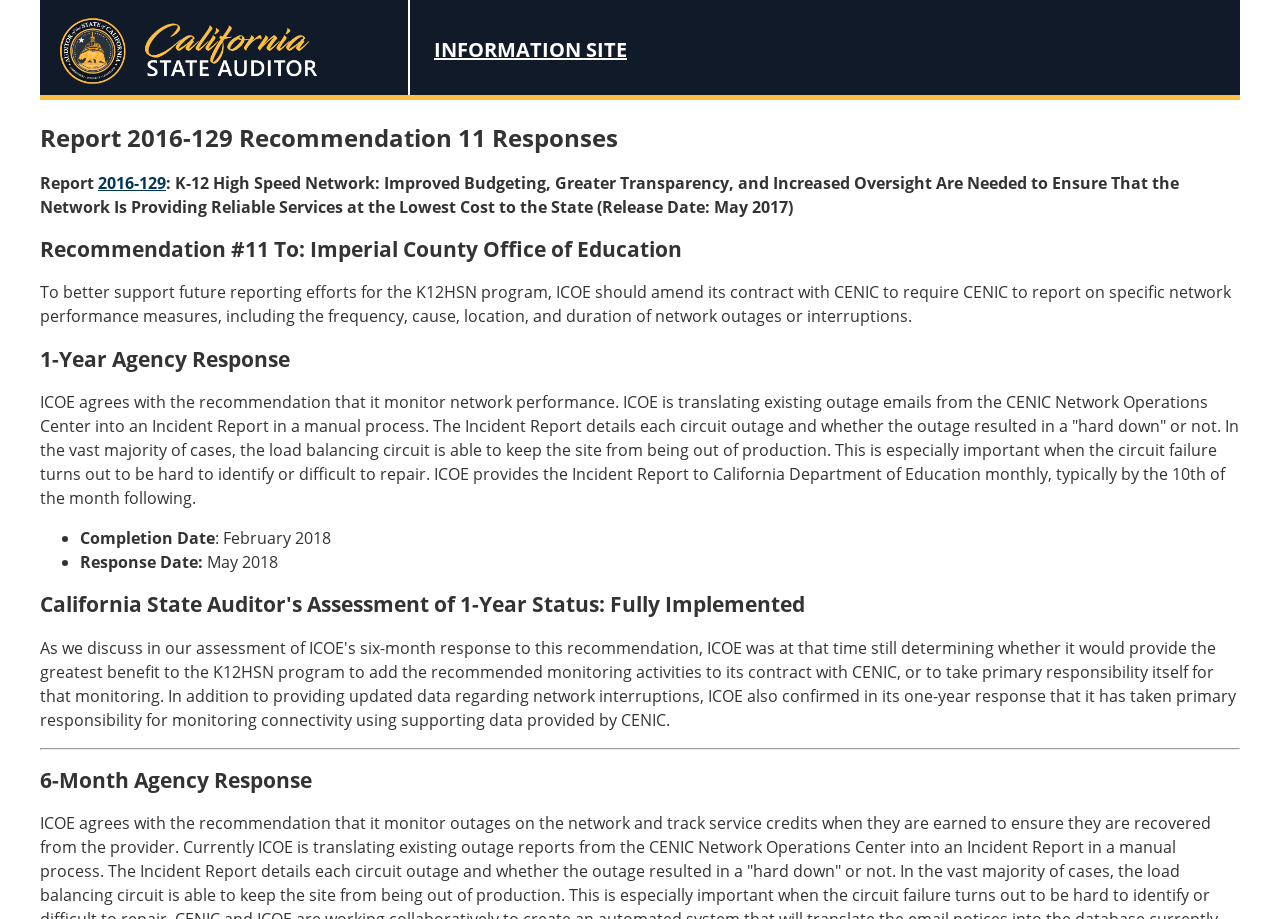Give a one-word or one-phrase response to the question:
What is the status of Recommendation #11 according to the California State Auditor?

Fully Implemented